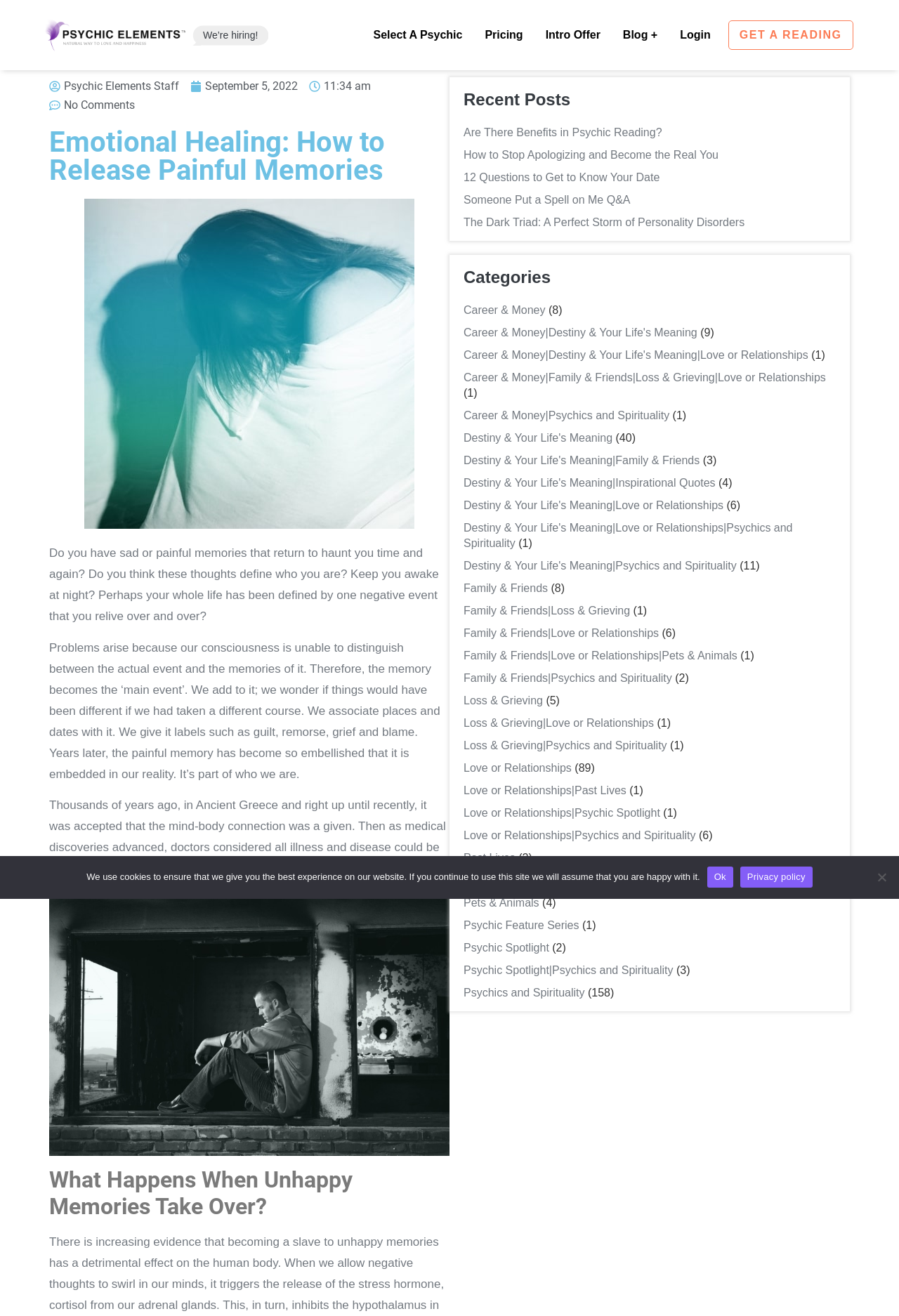What is the purpose of the image with the caption 'painful memories'?
Based on the image, answer the question with as much detail as possible.

The image with the caption 'painful memories' is likely used to illustrate the concept of painful memories, which is the topic of the article. It may be used to help readers visualize and connect with the idea of painful memories.